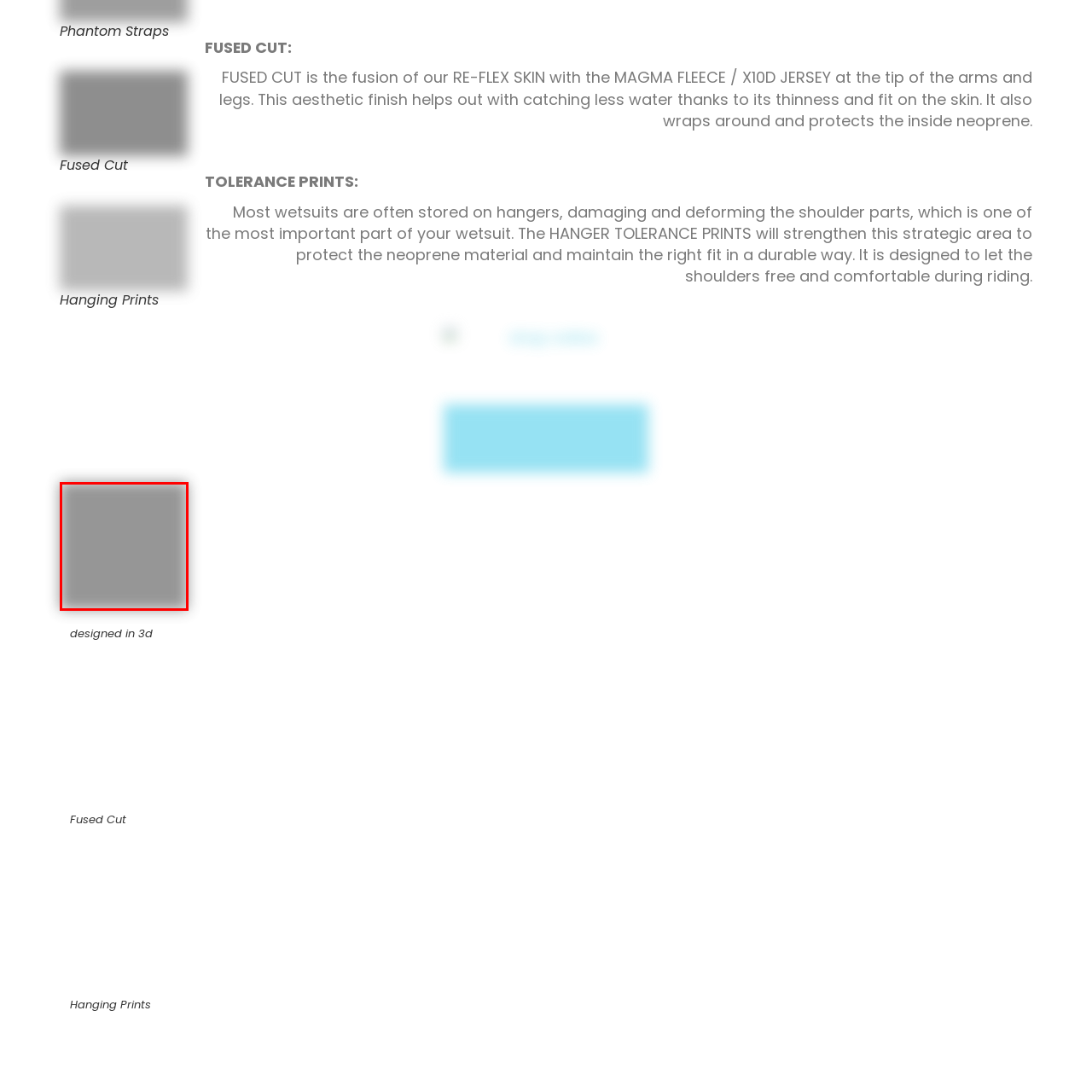Review the image segment marked with the grey border and deliver a thorough answer to the following question, based on the visual information provided: 
What is the material used at the tips of the arms and legs?

The material used at the tips of the arms and legs is MAGMA FLEECE / X10D JERSEY, which is fused with the RE-FLEX SKIN material to provide a cutting-edge finish.